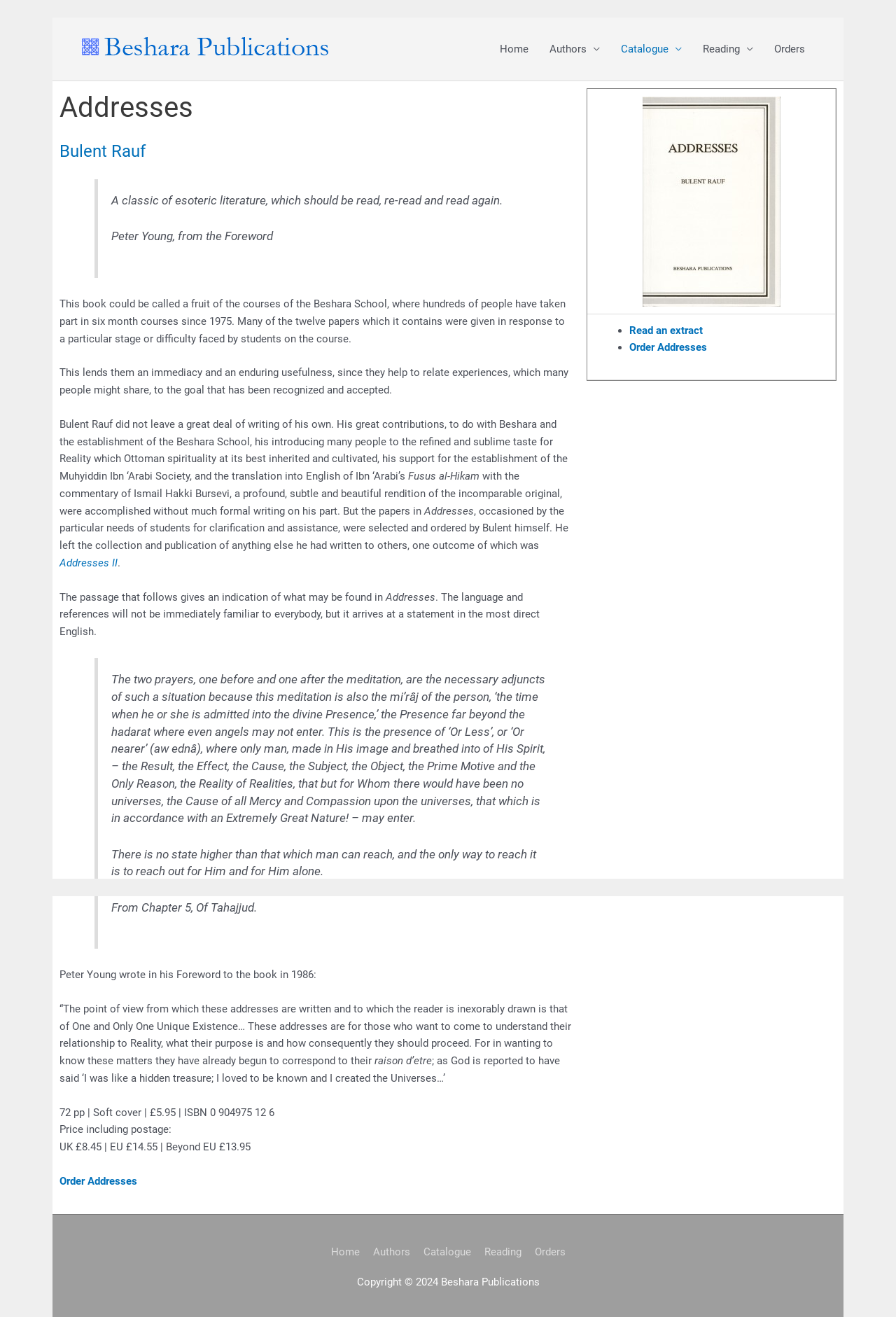Please provide the bounding box coordinates for the element that needs to be clicked to perform the instruction: "Order the book 'Addresses'". The coordinates must consist of four float numbers between 0 and 1, formatted as [left, top, right, bottom].

[0.066, 0.892, 0.153, 0.902]